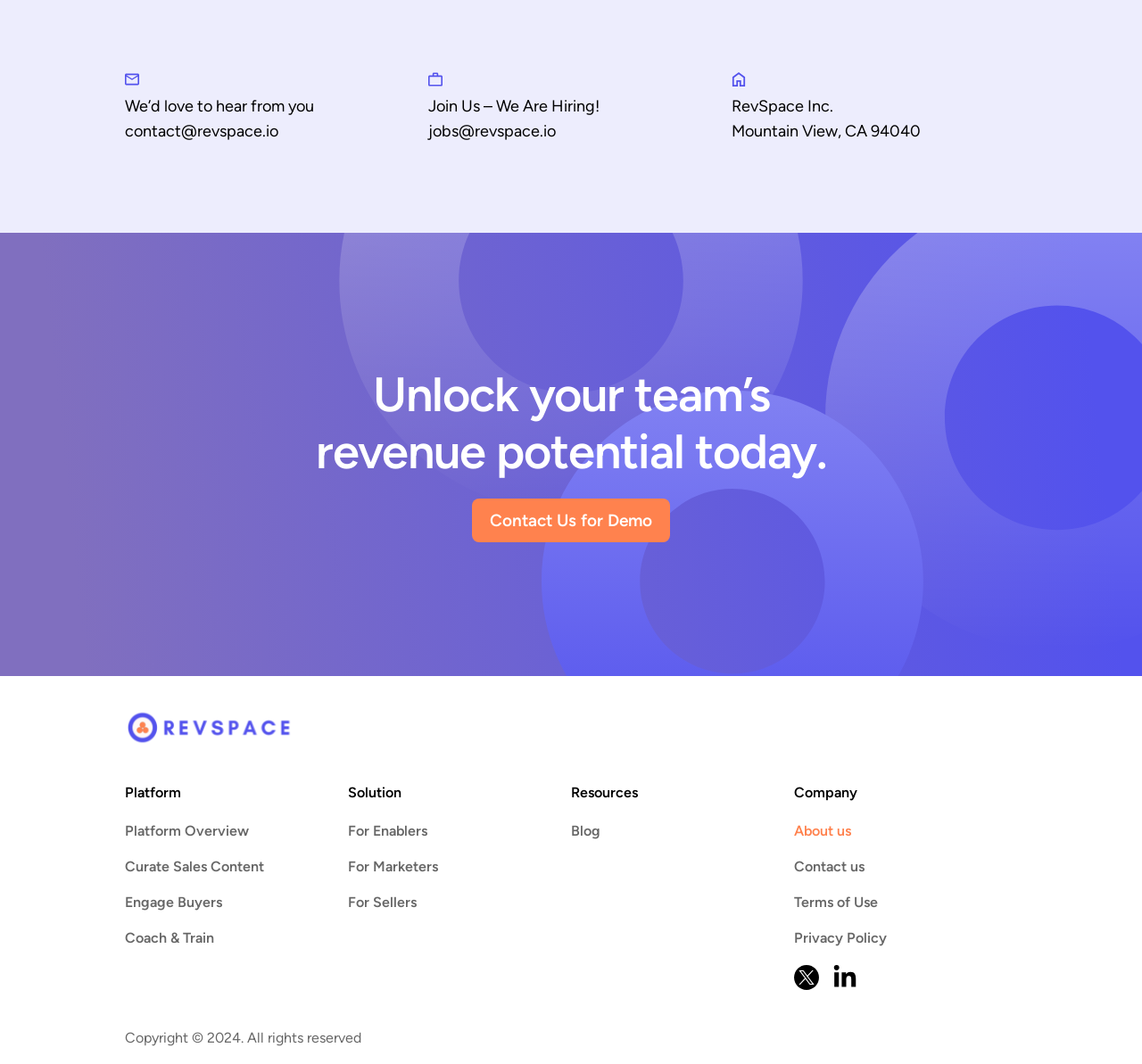What are the three main categories on the webpage? Examine the screenshot and reply using just one word or a brief phrase.

Platform, Solution, Resources